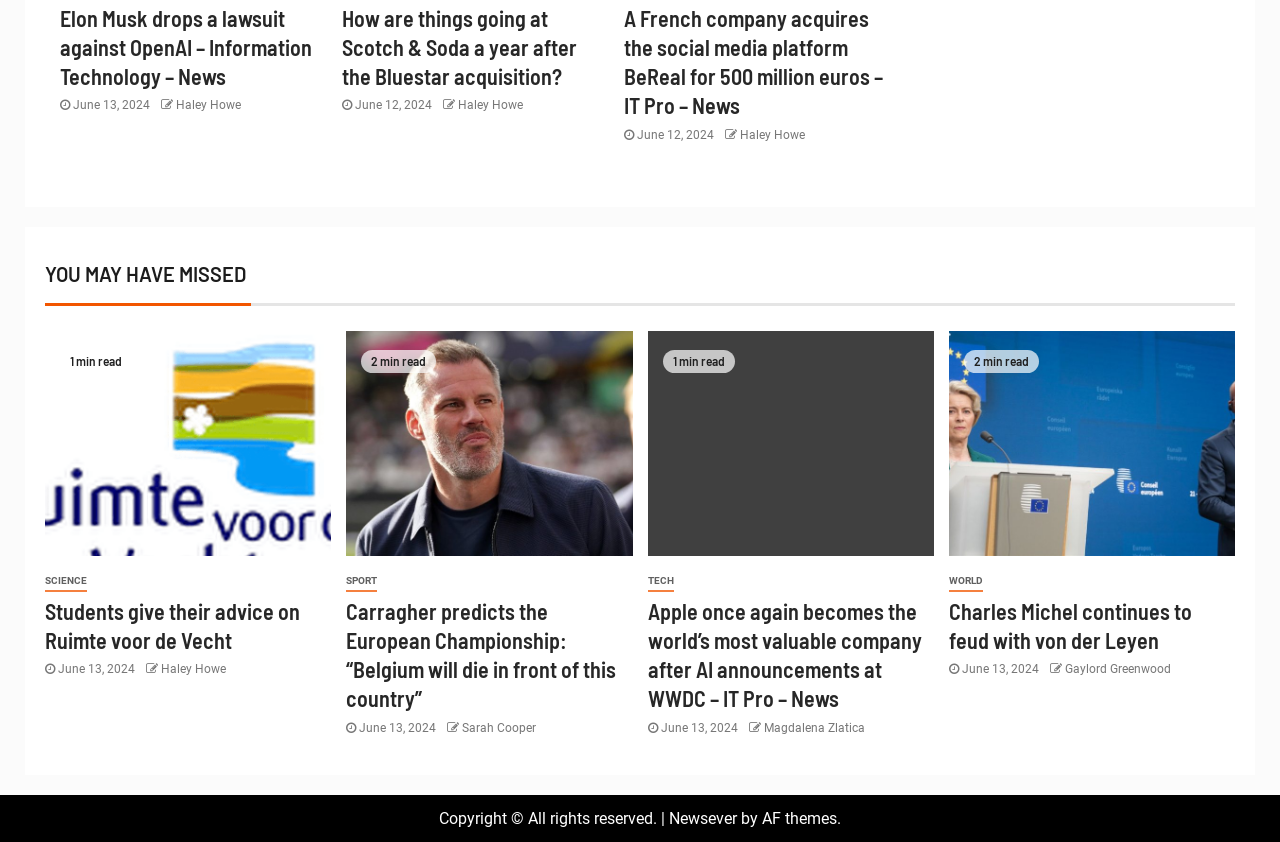What is the name of the website?
Using the visual information, reply with a single word or short phrase.

Newsever